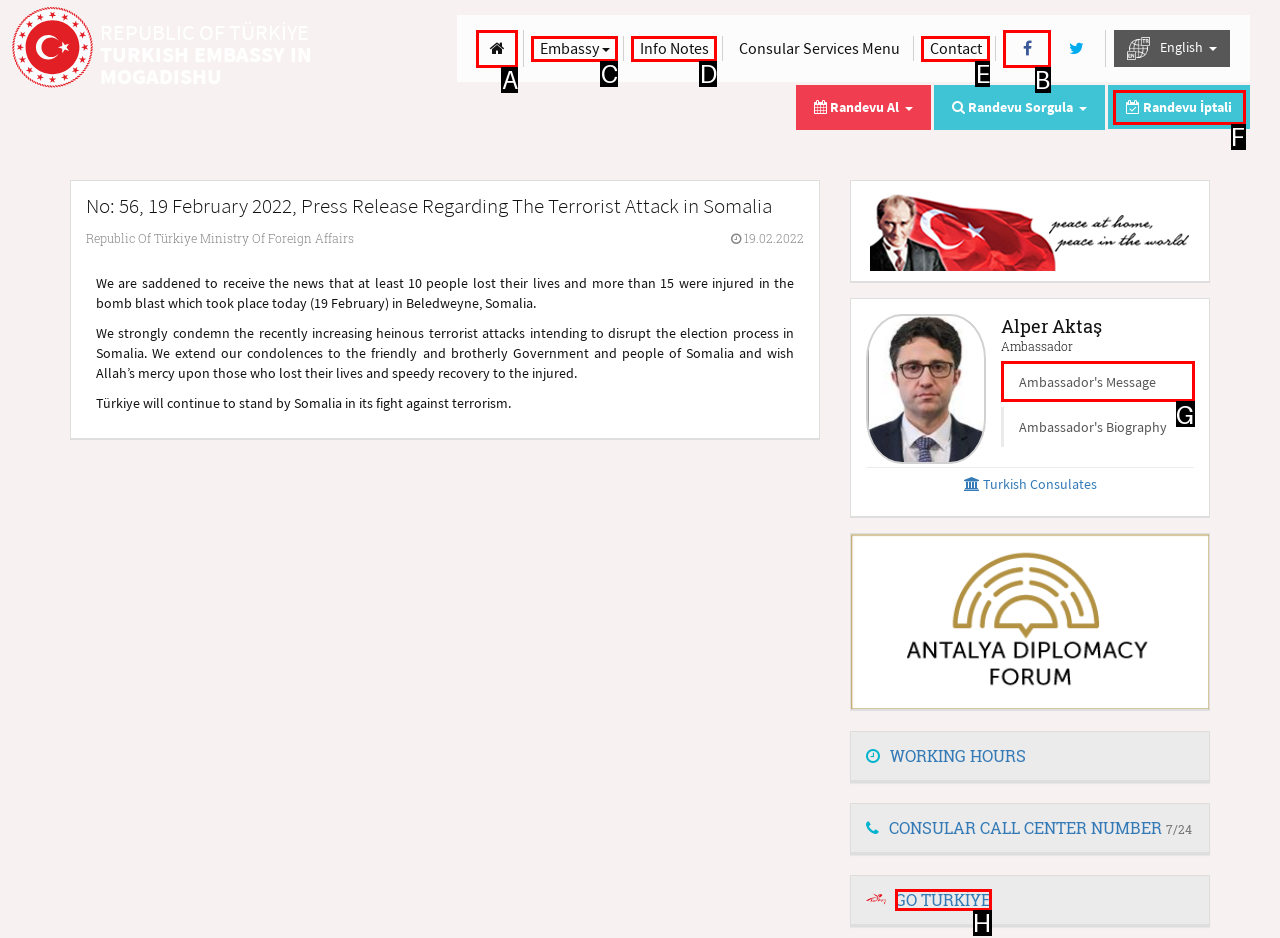Based on the description firstchurch@dedhamuu.org, identify the most suitable HTML element from the options. Provide your answer as the corresponding letter.

None